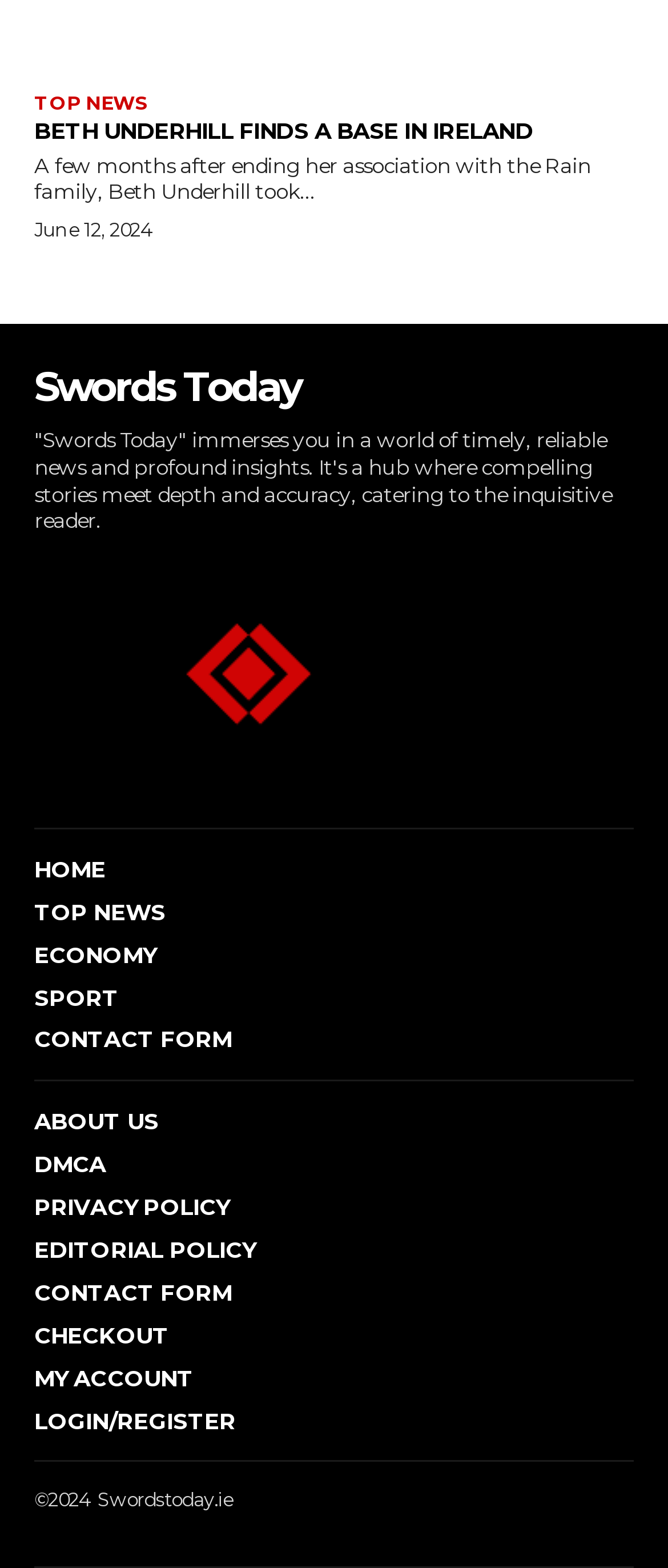Locate the bounding box coordinates of the element that needs to be clicked to carry out the instruction: "check economy news". The coordinates should be given as four float numbers ranging from 0 to 1, i.e., [left, top, right, bottom].

[0.051, 0.6, 0.949, 0.618]